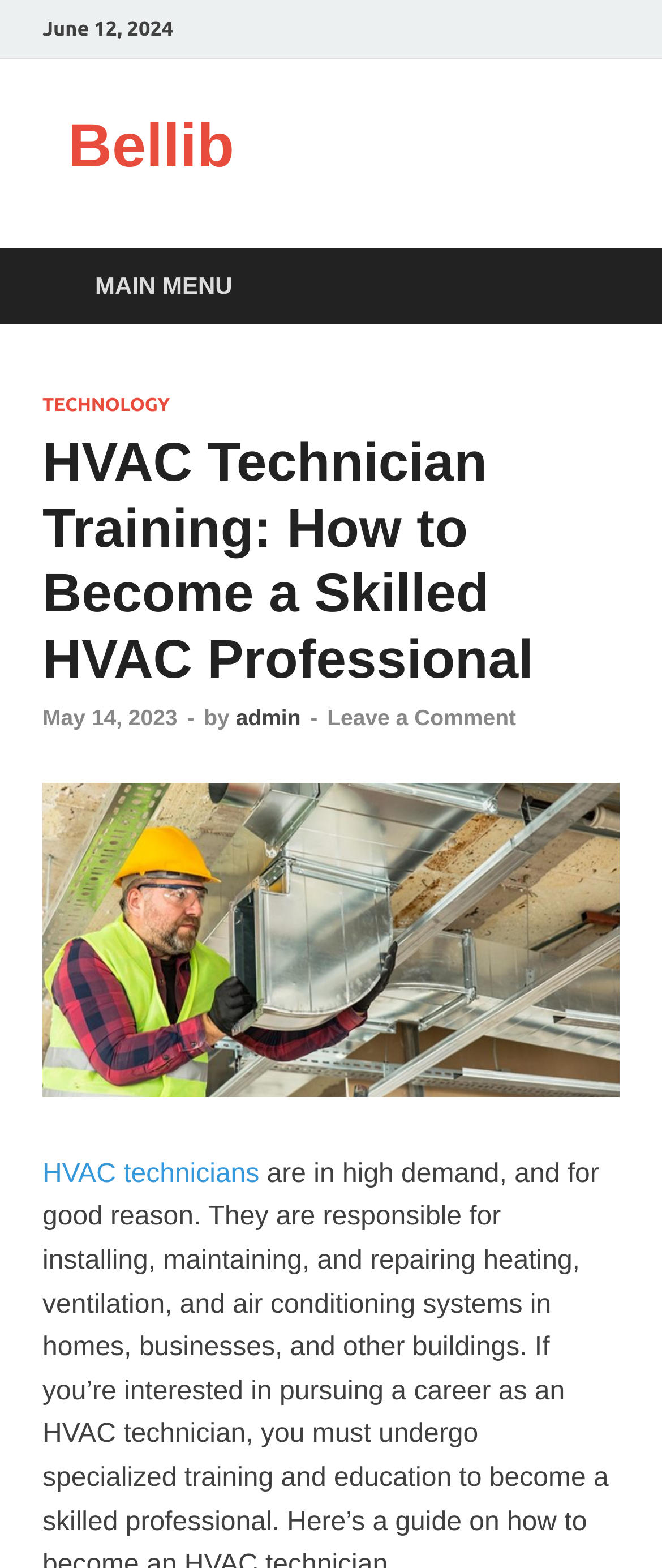Who is the author of the article?
Respond to the question with a well-detailed and thorough answer.

I found the author of the article by looking at the section below the main heading, where it says 'by admin' in a static text element.